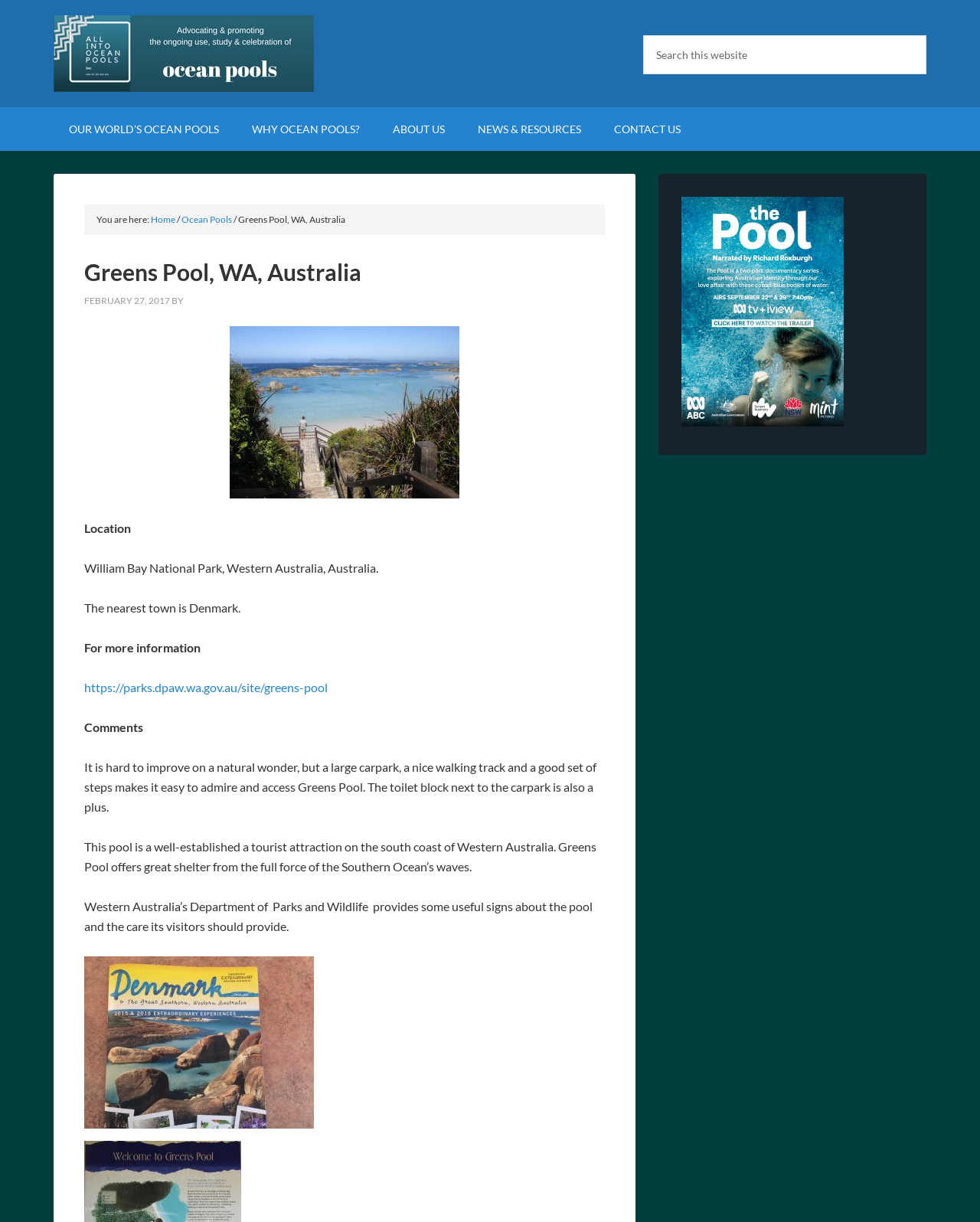Find the bounding box coordinates for the HTML element specified by: "Our world’s ocean pools".

[0.055, 0.088, 0.239, 0.123]